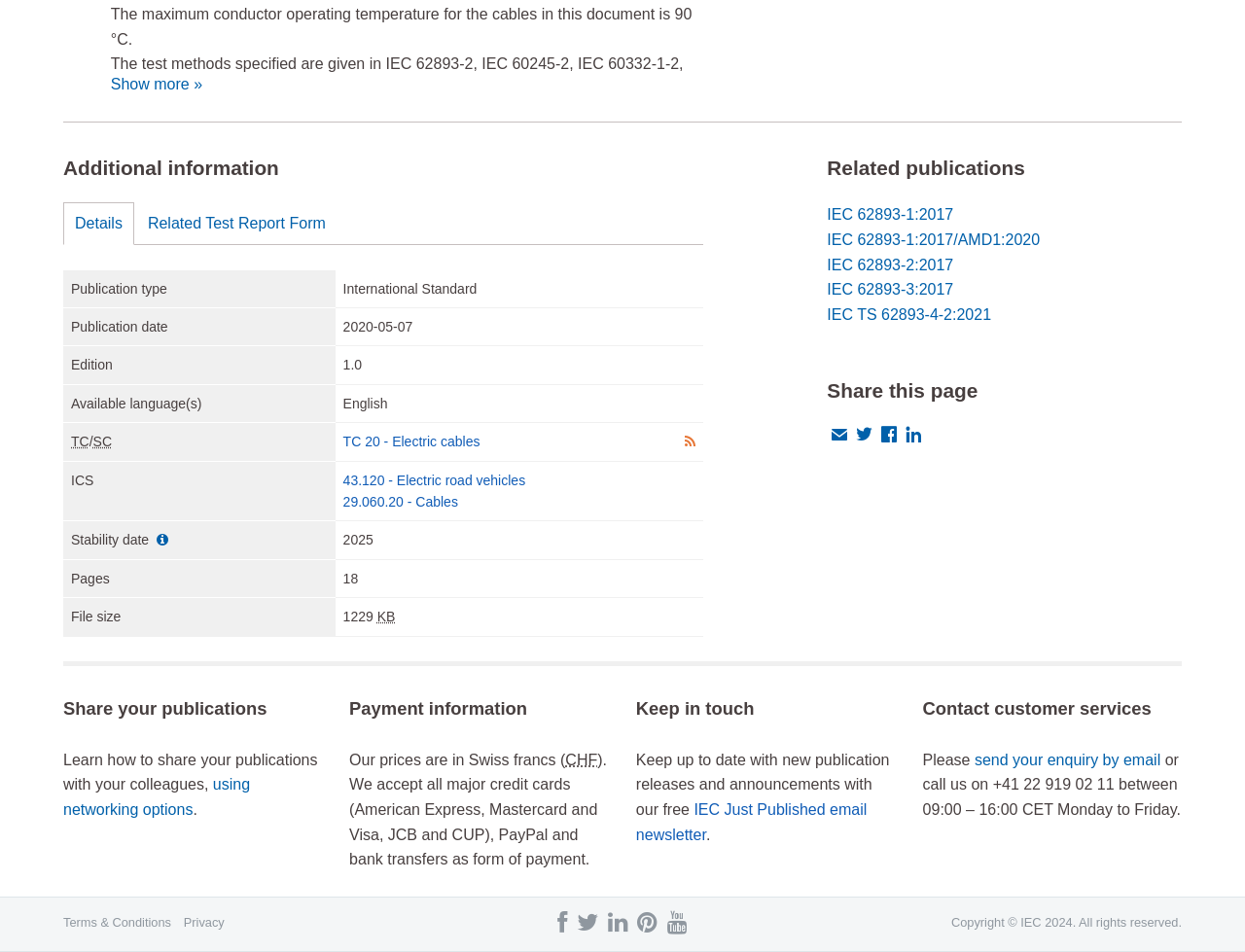Locate the UI element described as follows: "Details". Return the bounding box coordinates as four float numbers between 0 and 1 in the order [left, top, right, bottom].

[0.051, 0.213, 0.108, 0.257]